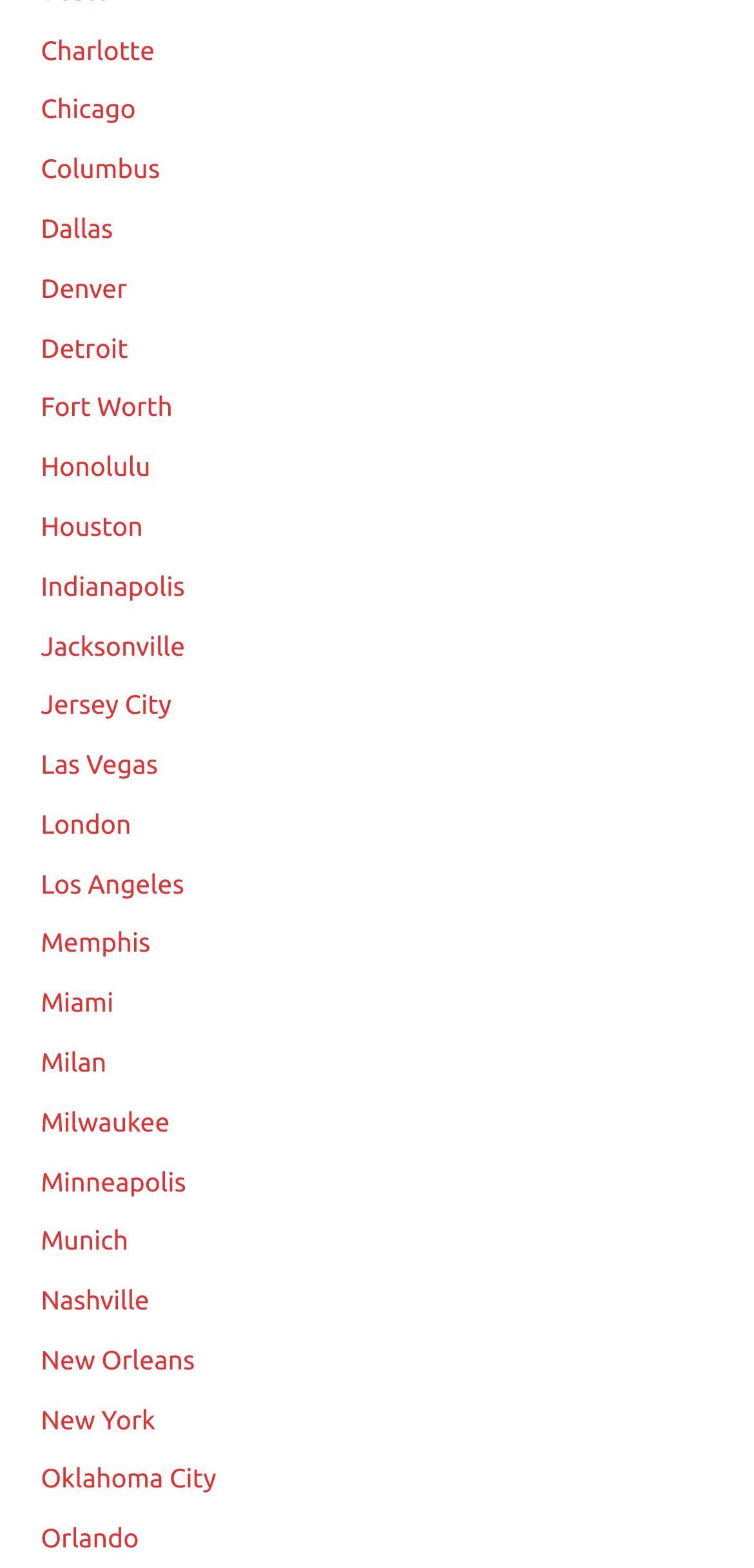Identify the bounding box coordinates for the element that needs to be clicked to fulfill this instruction: "browse Denver". Provide the coordinates in the format of four float numbers between 0 and 1: [left, top, right, bottom].

[0.054, 0.174, 0.168, 0.193]